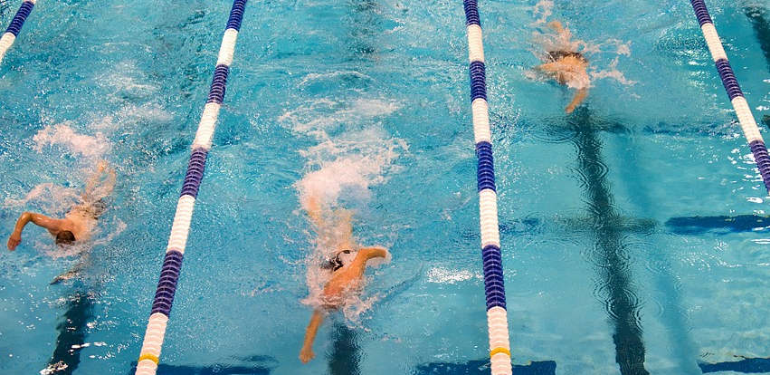Answer this question in one word or a short phrase: How many swimmers are in the image?

Three